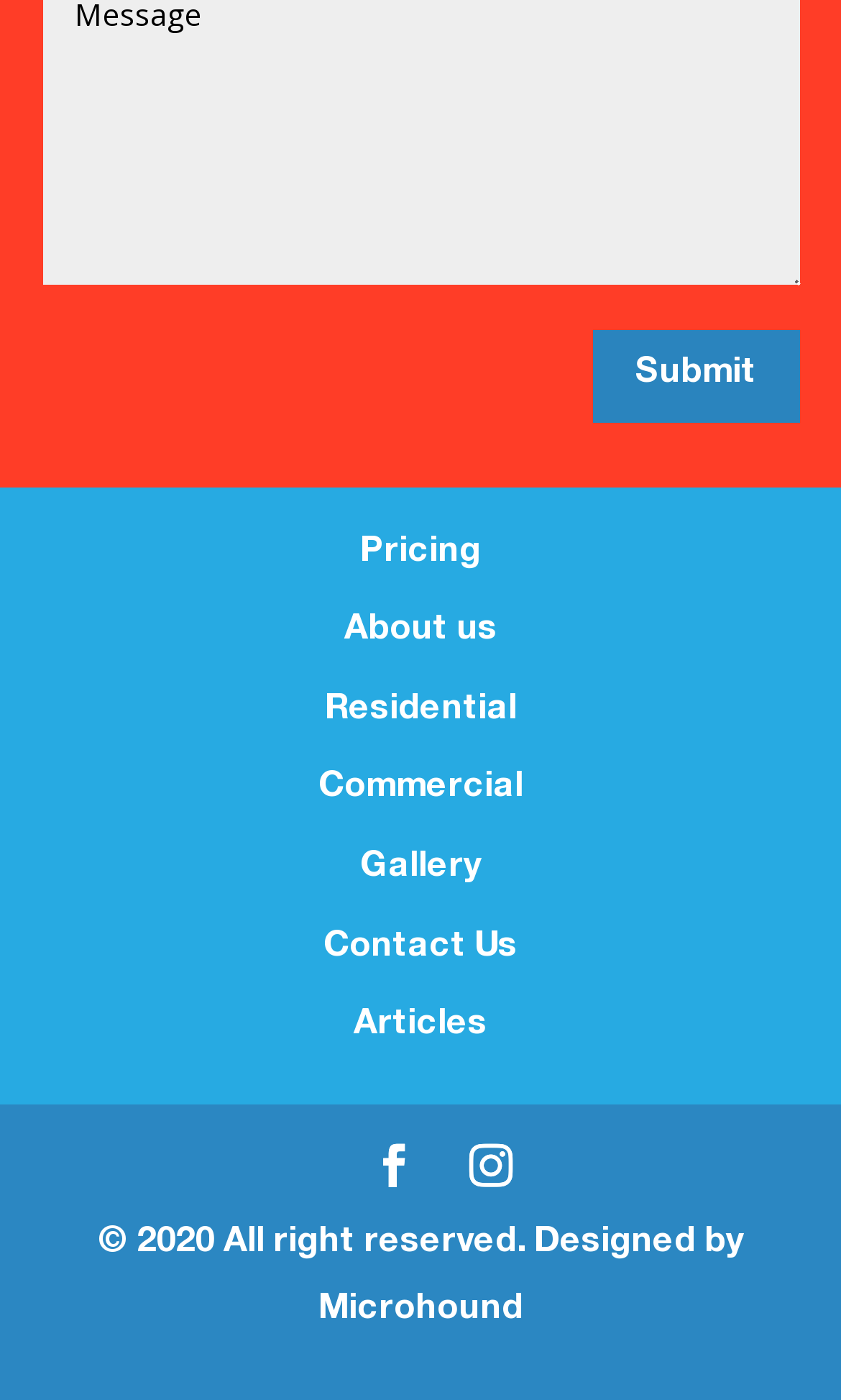Specify the bounding box coordinates (top-left x, top-left y, bottom-right x, bottom-right y) of the UI element in the screenshot that matches this description: Submit

[0.704, 0.235, 0.95, 0.301]